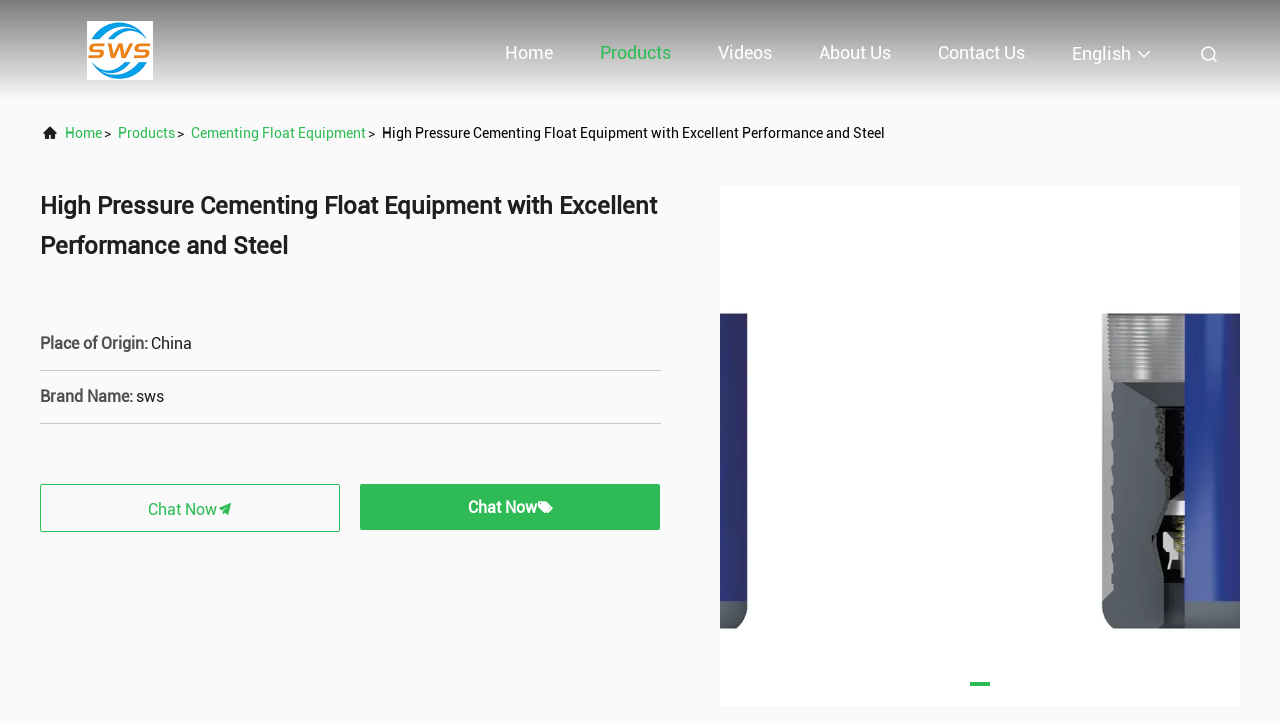Where is the product from?
Refer to the image and offer an in-depth and detailed answer to the question.

I found the product origin by looking at the product description section, where there is a label 'Place of Origin:' followed by the text 'China'.